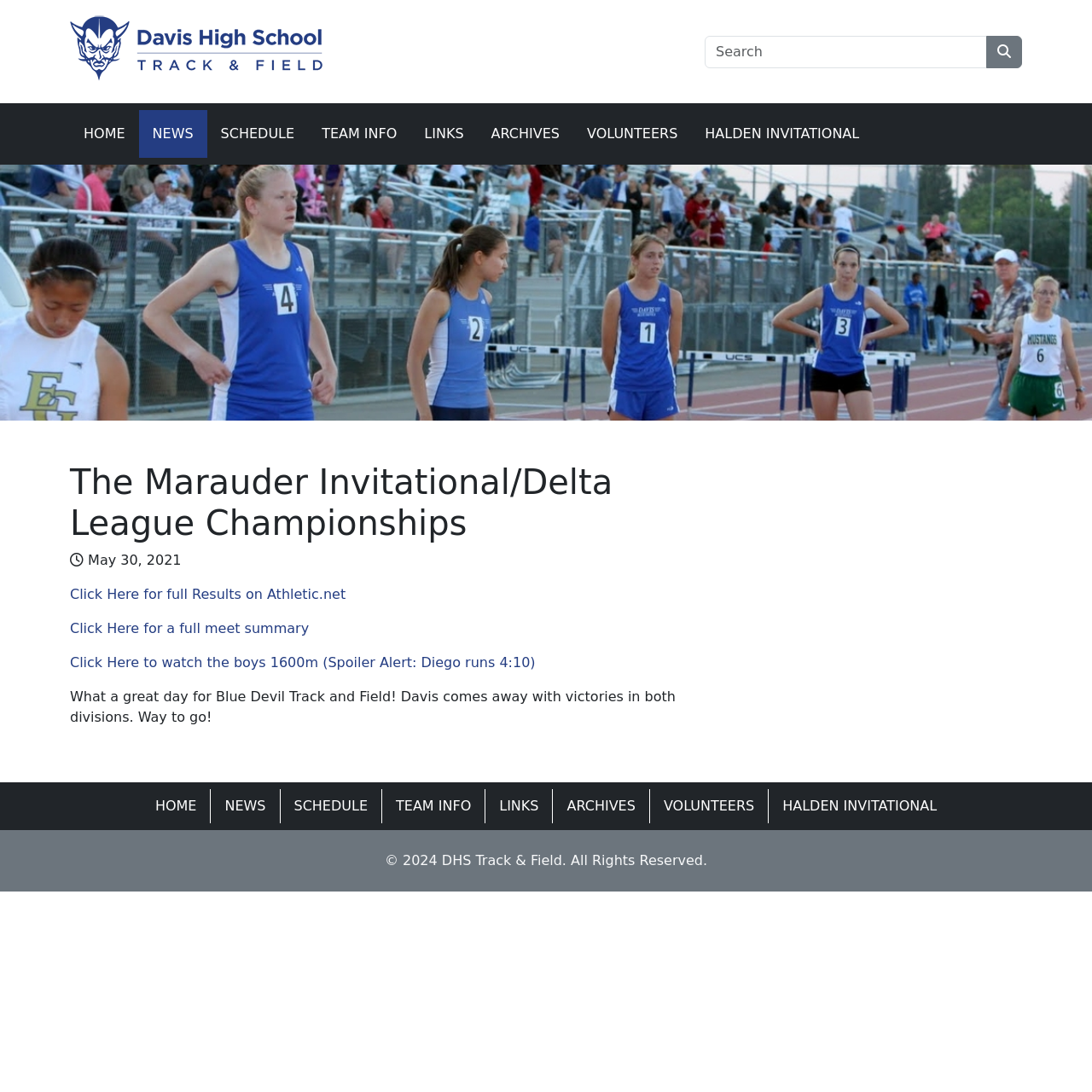Determine the bounding box coordinates for the UI element with the following description: "parent_node: Search aria-label="Search" name="Keywords" placeholder="Search"". The coordinates should be four float numbers between 0 and 1, represented as [left, top, right, bottom].

[0.645, 0.032, 0.904, 0.062]